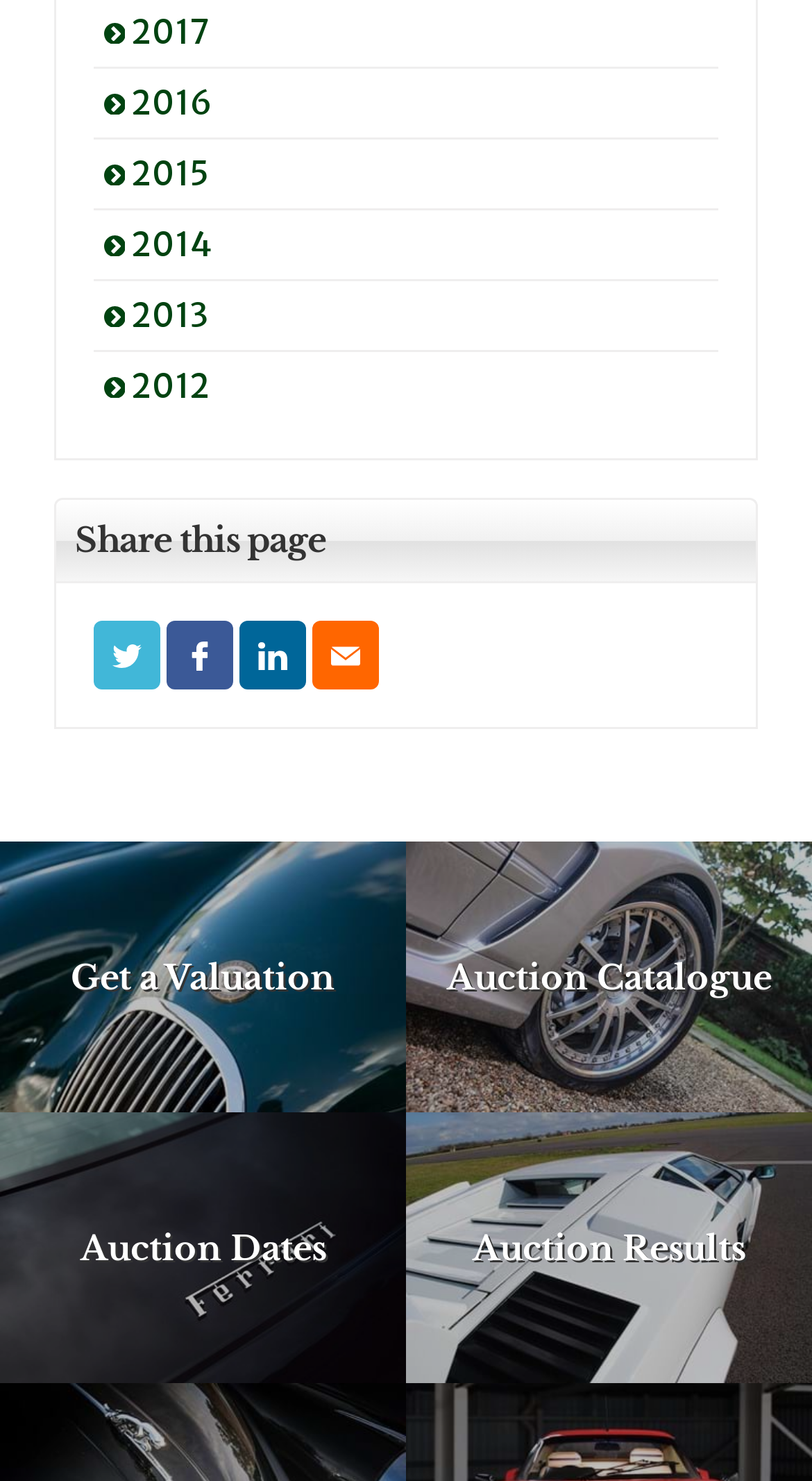How many years are listed as links?
Answer the question with a detailed and thorough explanation.

The webpage has five links with year values: '2012', '2013', '2014', '2015', and '2016'. These links are likely related to archives or past events.